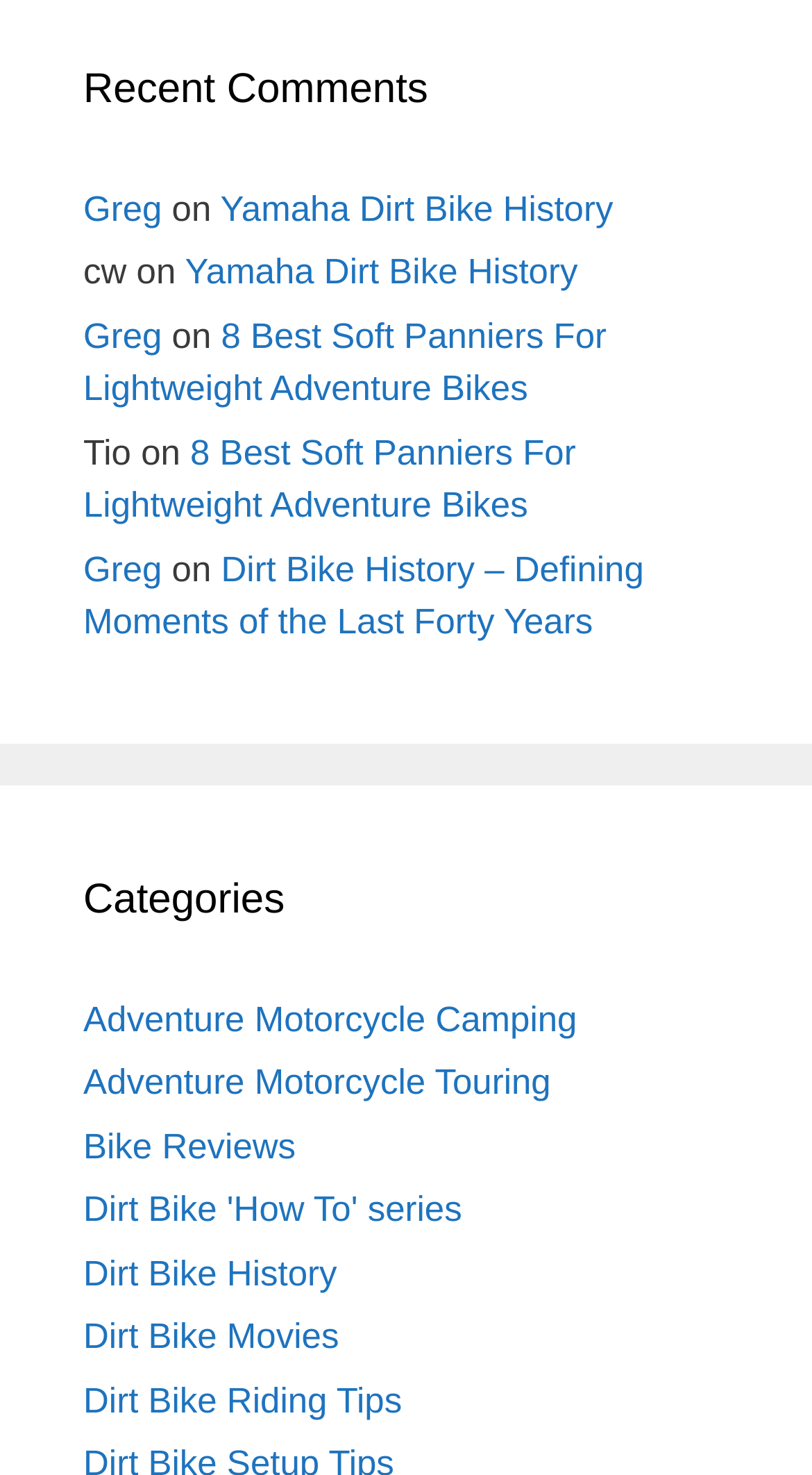Identify the bounding box coordinates necessary to click and complete the given instruction: "read Greg's comment".

[0.103, 0.128, 0.199, 0.155]